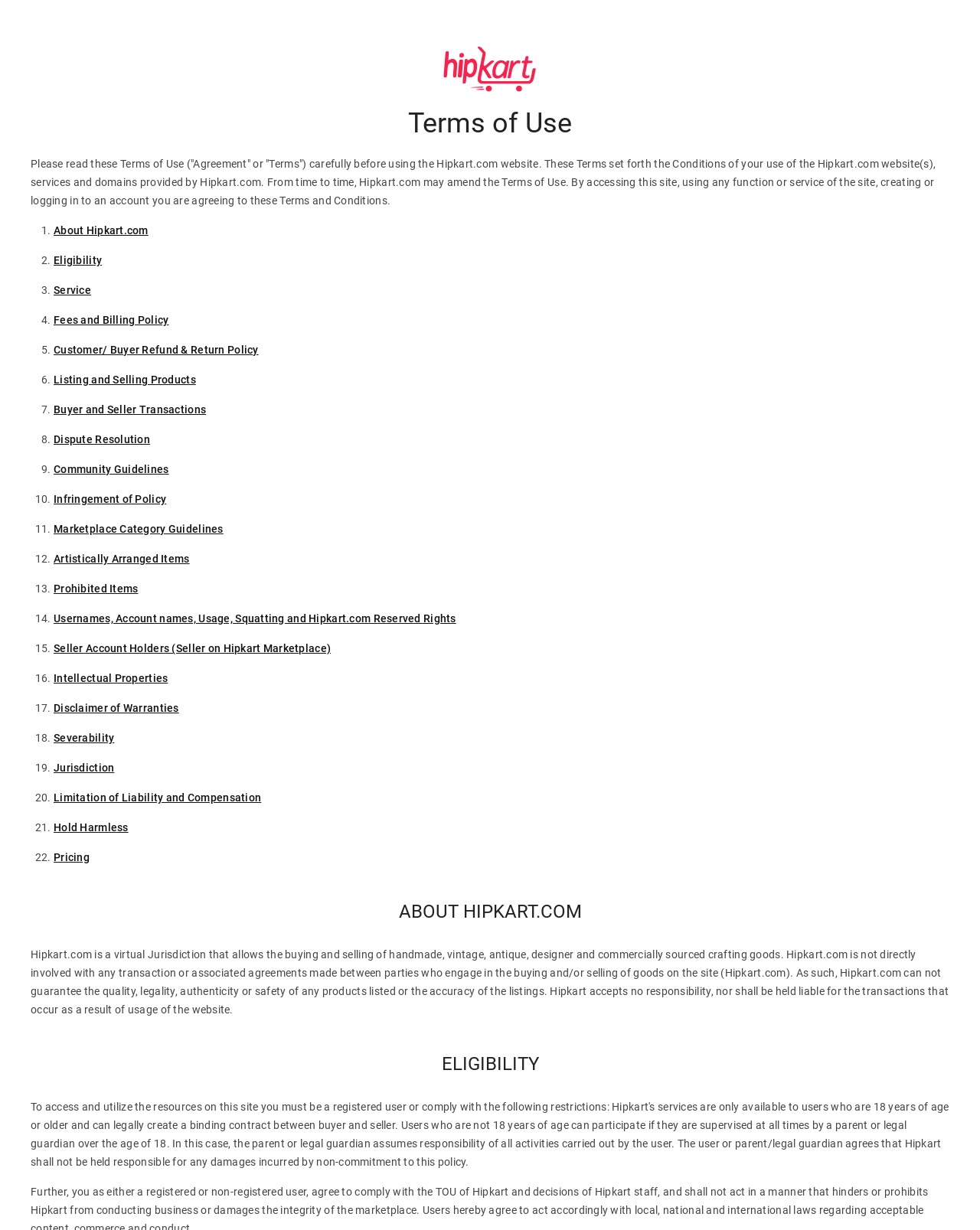Kindly determine the bounding box coordinates for the clickable area to achieve the given instruction: "View Fees and Billing Policy".

[0.055, 0.255, 0.172, 0.265]